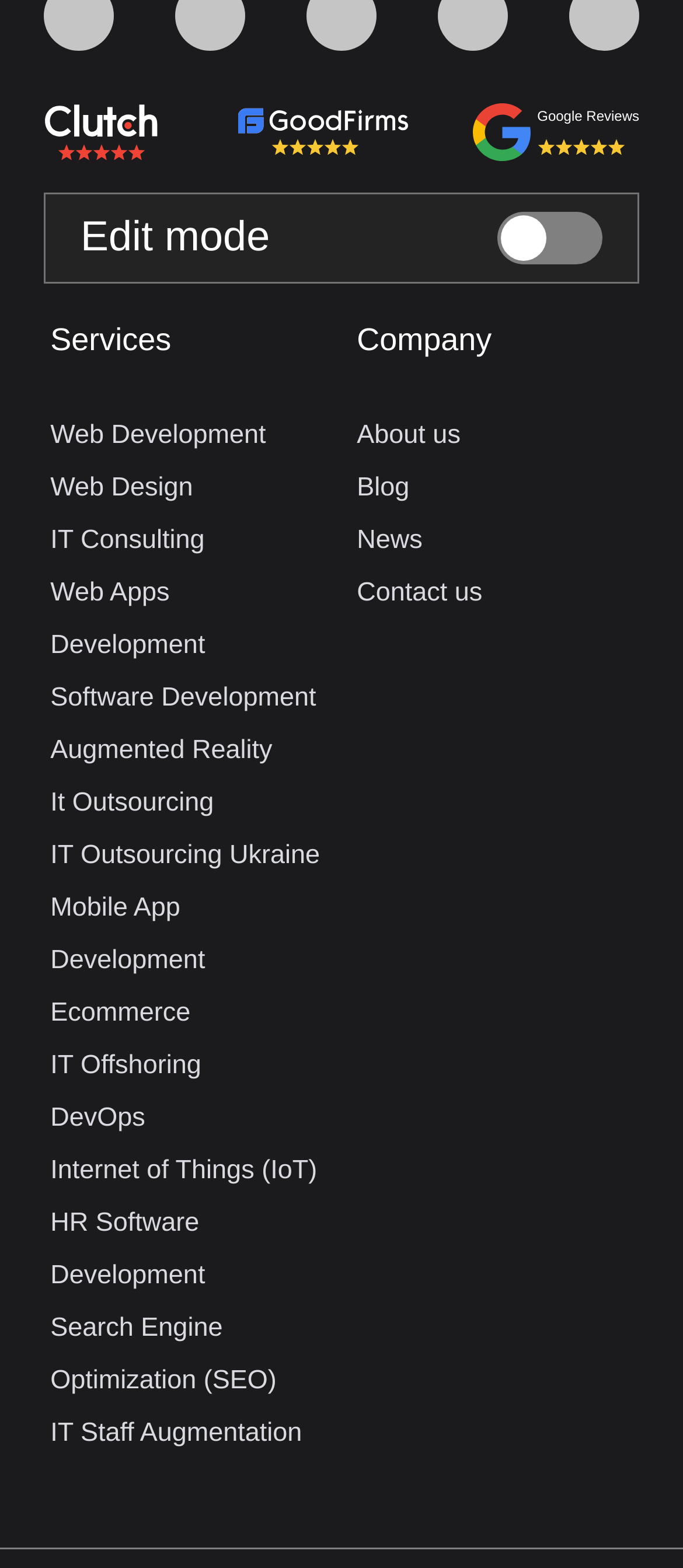How many sections are there in the webpage?
Please elaborate on the answer to the question with detailed information.

I analyzed the webpage structure and found three main sections: the top navigation bar, the 'Services' section, and the 'Company' section.